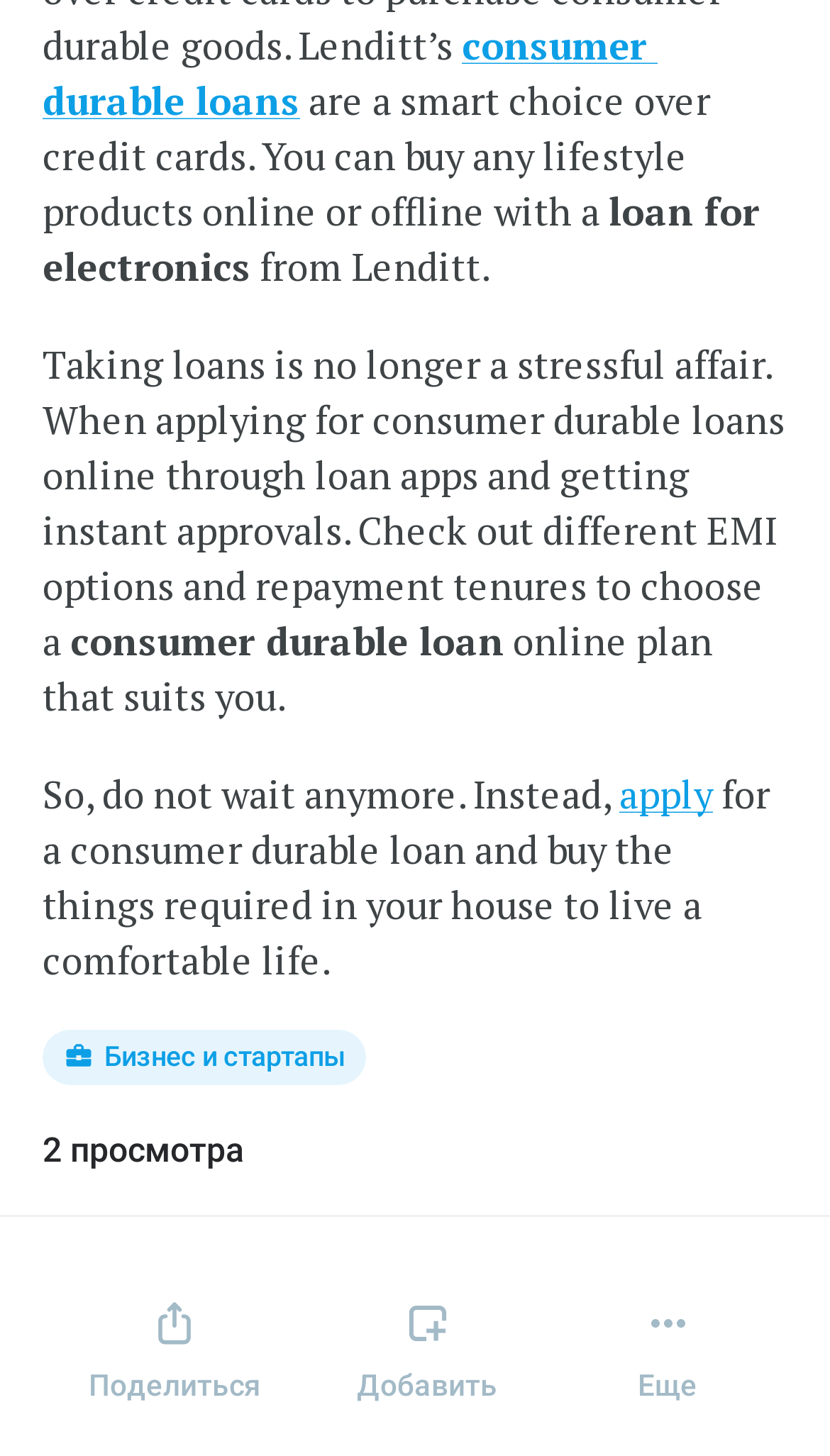Find the bounding box coordinates for the element described here: "apply".

[0.746, 0.527, 0.859, 0.562]